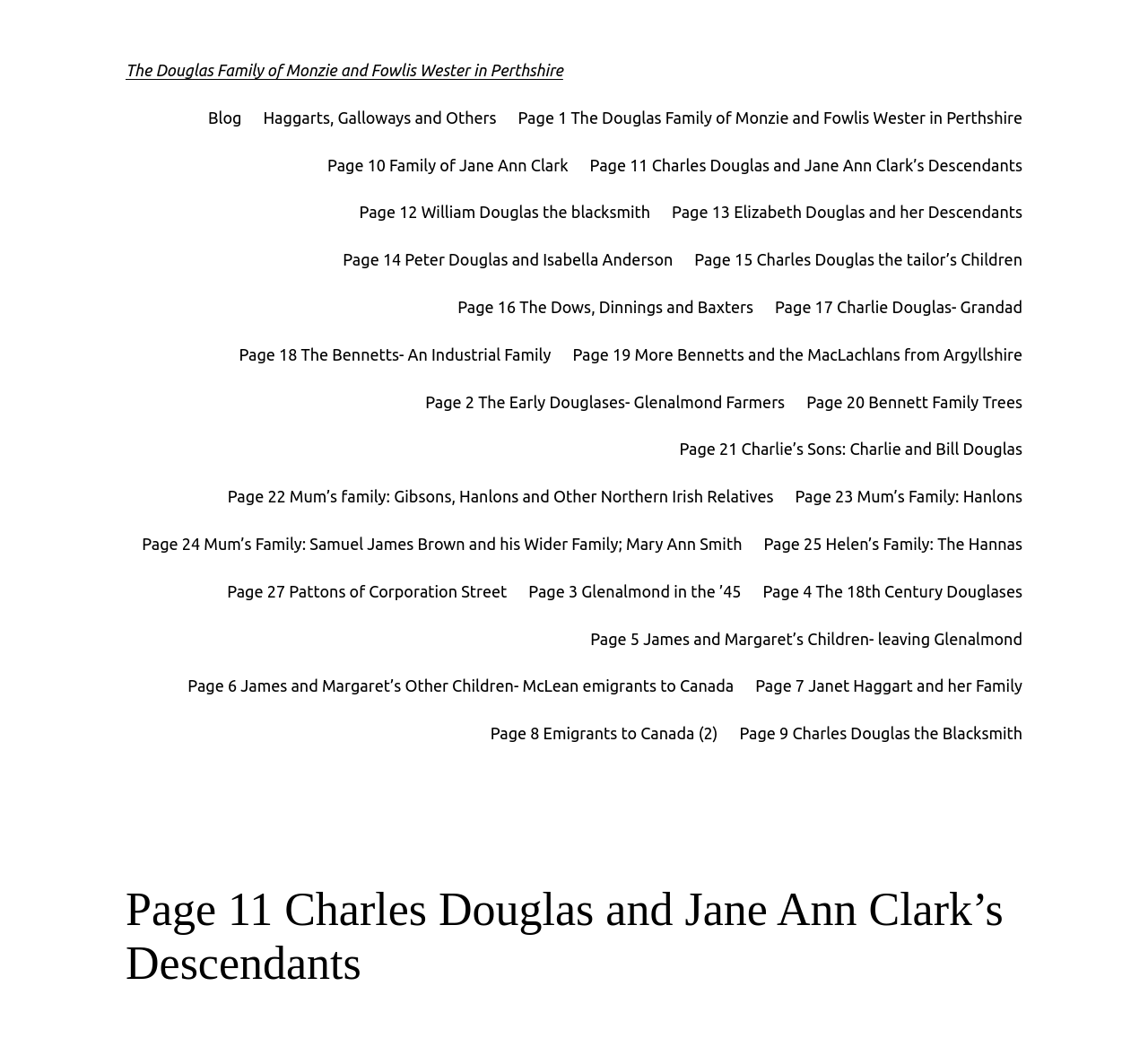Please mark the clickable region by giving the bounding box coordinates needed to complete this instruction: "read Page 17 Charlie Douglas- Grandad".

[0.675, 0.279, 0.891, 0.303]